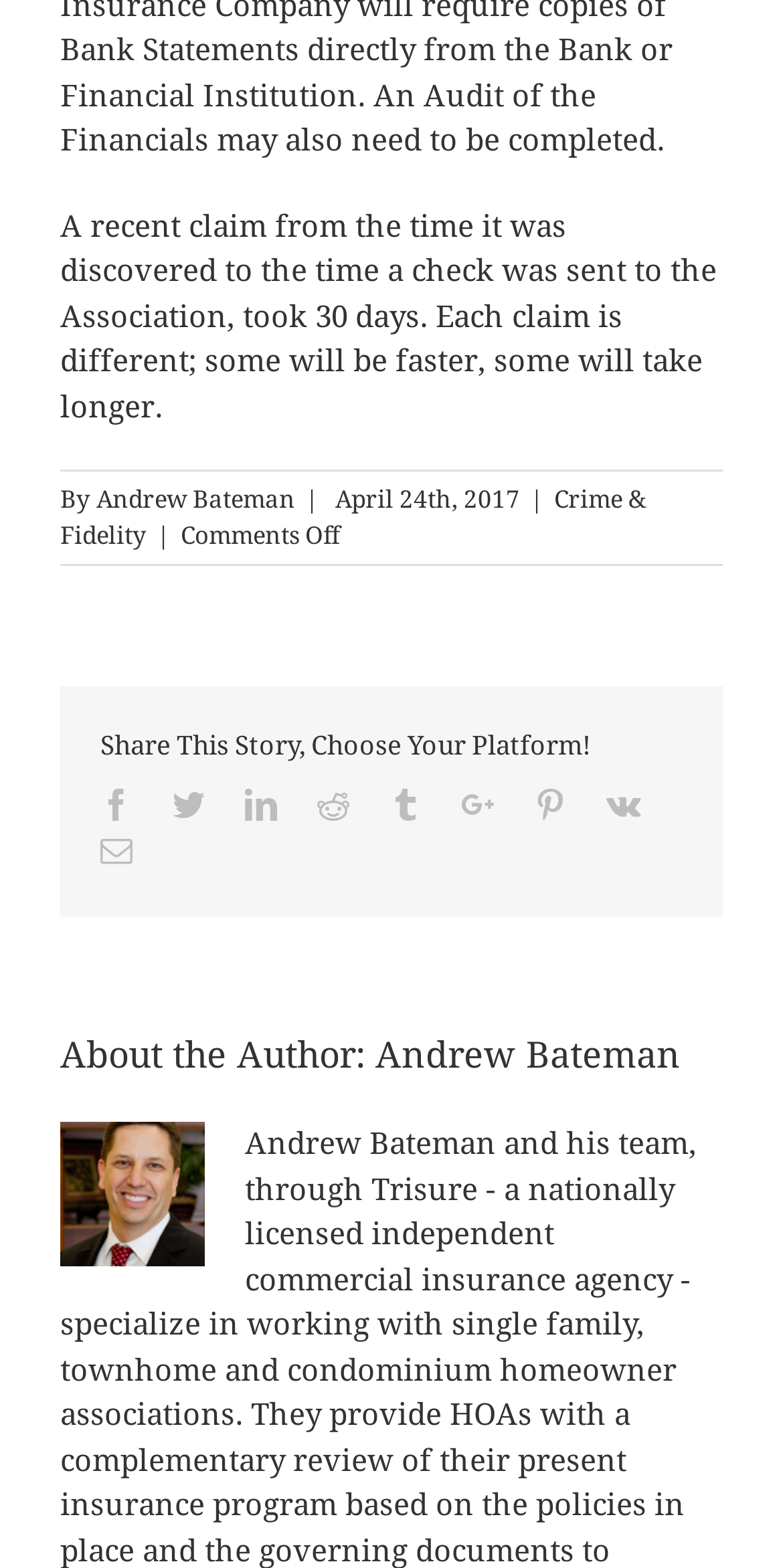Please locate the UI element described by "Andrew Bateman" and provide its bounding box coordinates.

[0.123, 0.31, 0.377, 0.328]